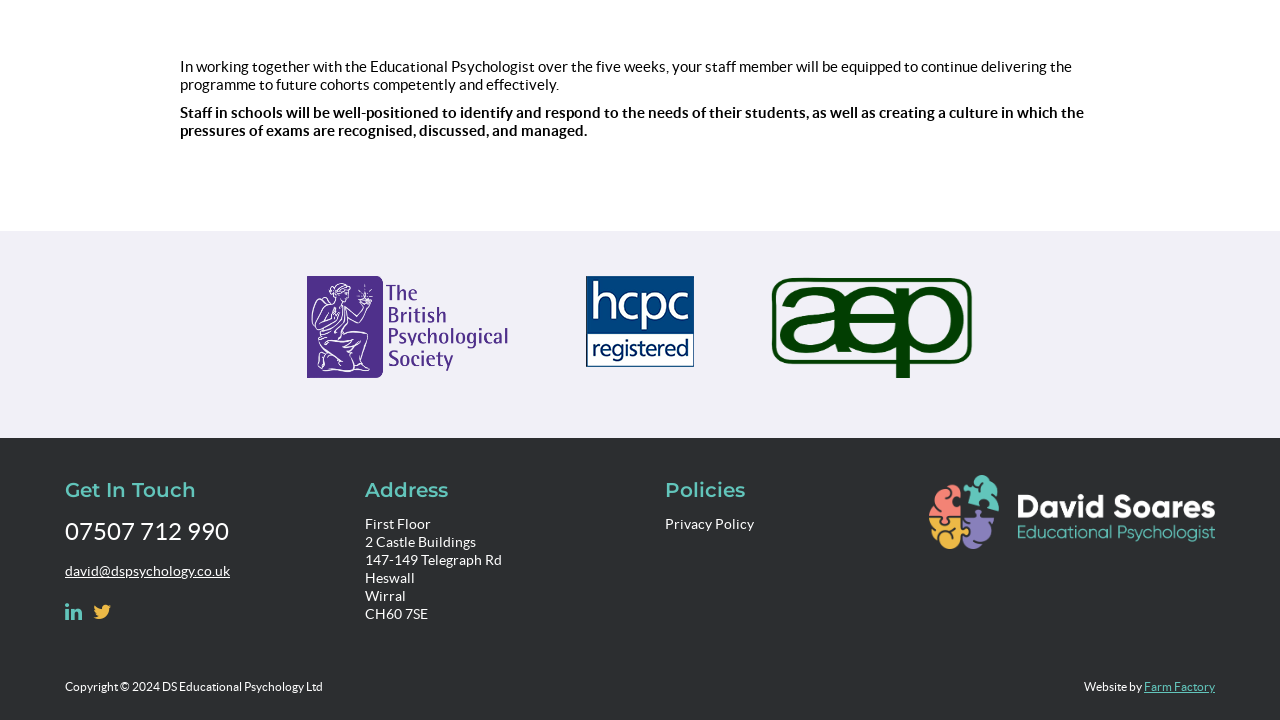Determine the bounding box for the UI element described here: "Privacy Policy".

[0.52, 0.716, 0.687, 0.741]